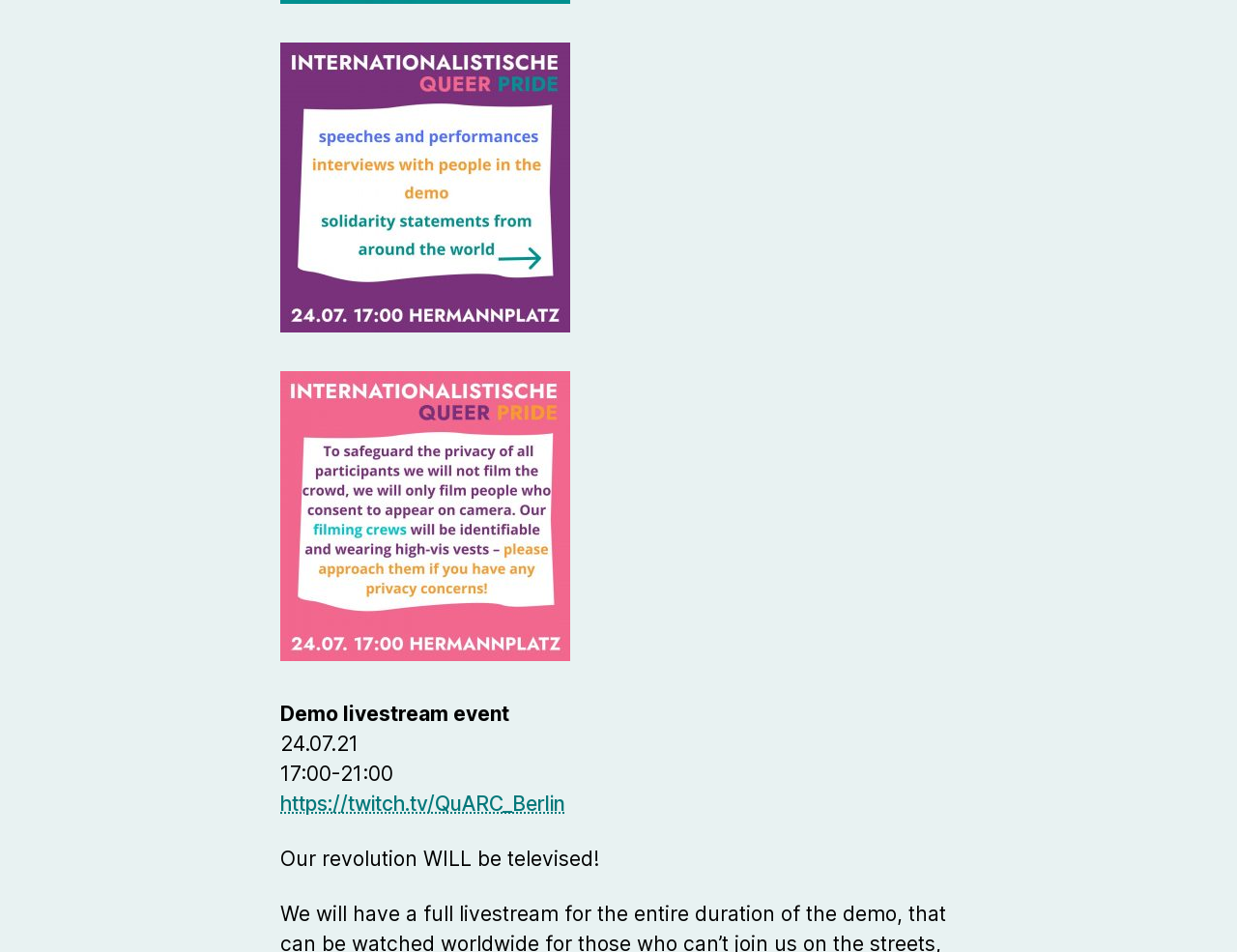What is the date of the event?
Please provide a single word or phrase as your answer based on the image.

24.07.21